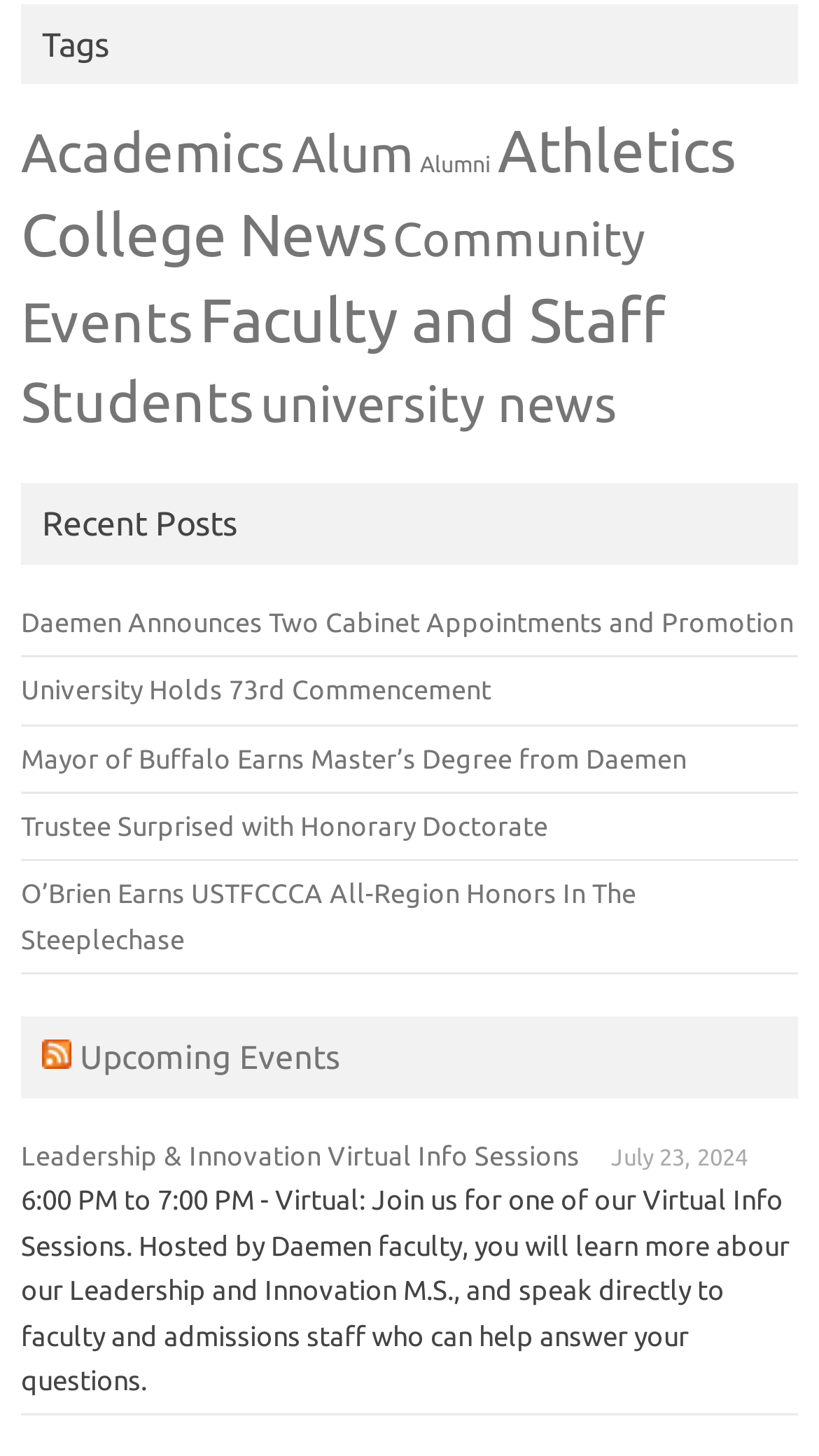Can you find the bounding box coordinates for the element to click on to achieve the instruction: "Read recent post about Daemen Announces Two Cabinet Appointments and Promotion"?

[0.026, 0.416, 0.969, 0.437]